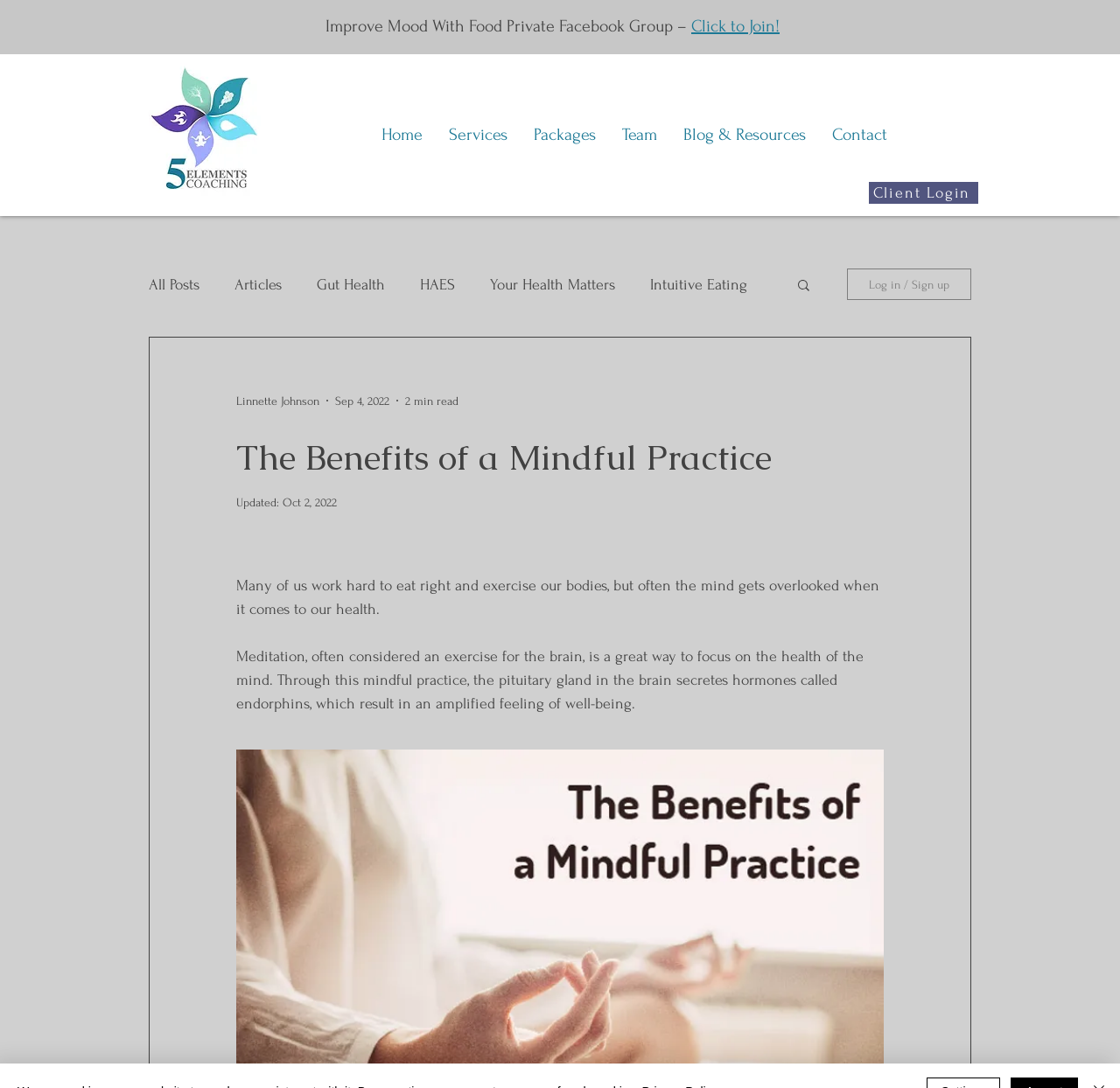Answer the question with a brief word or phrase:
What is the date of the blog post?

Sep 4, 2022